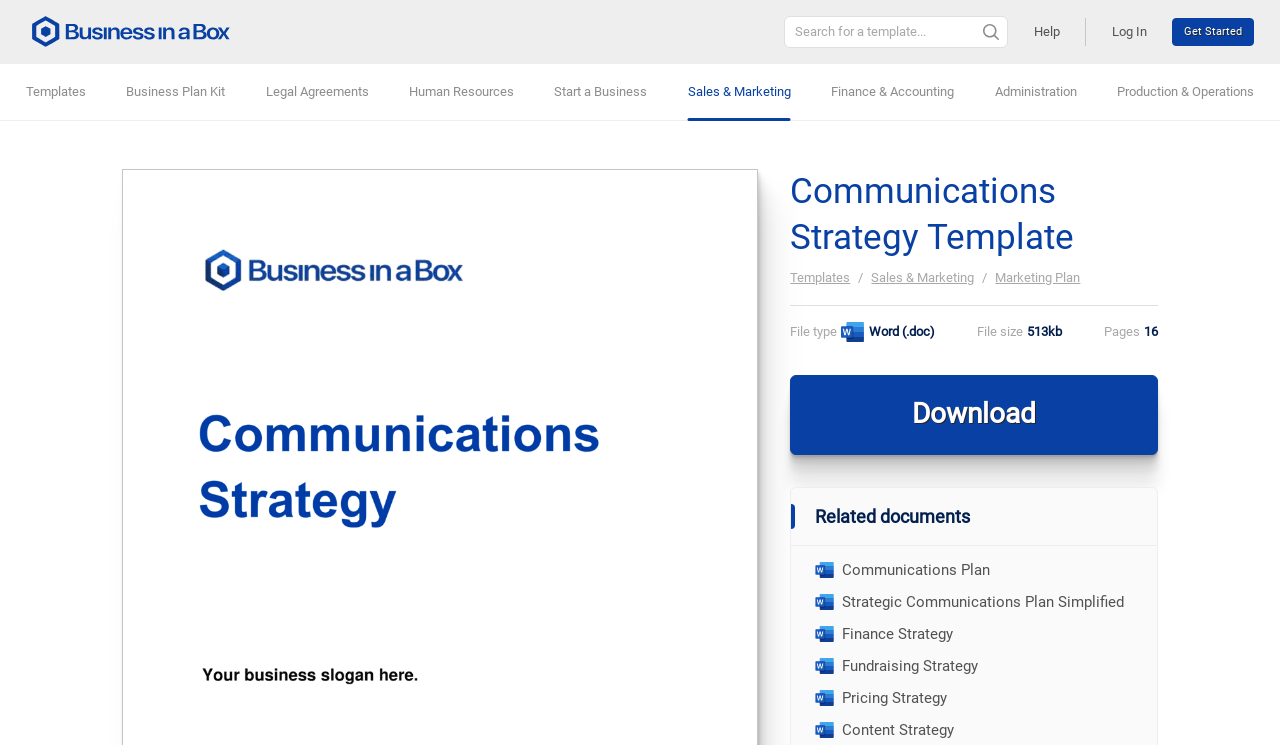Can you find and provide the title of the webpage?

Communications Strategy Template